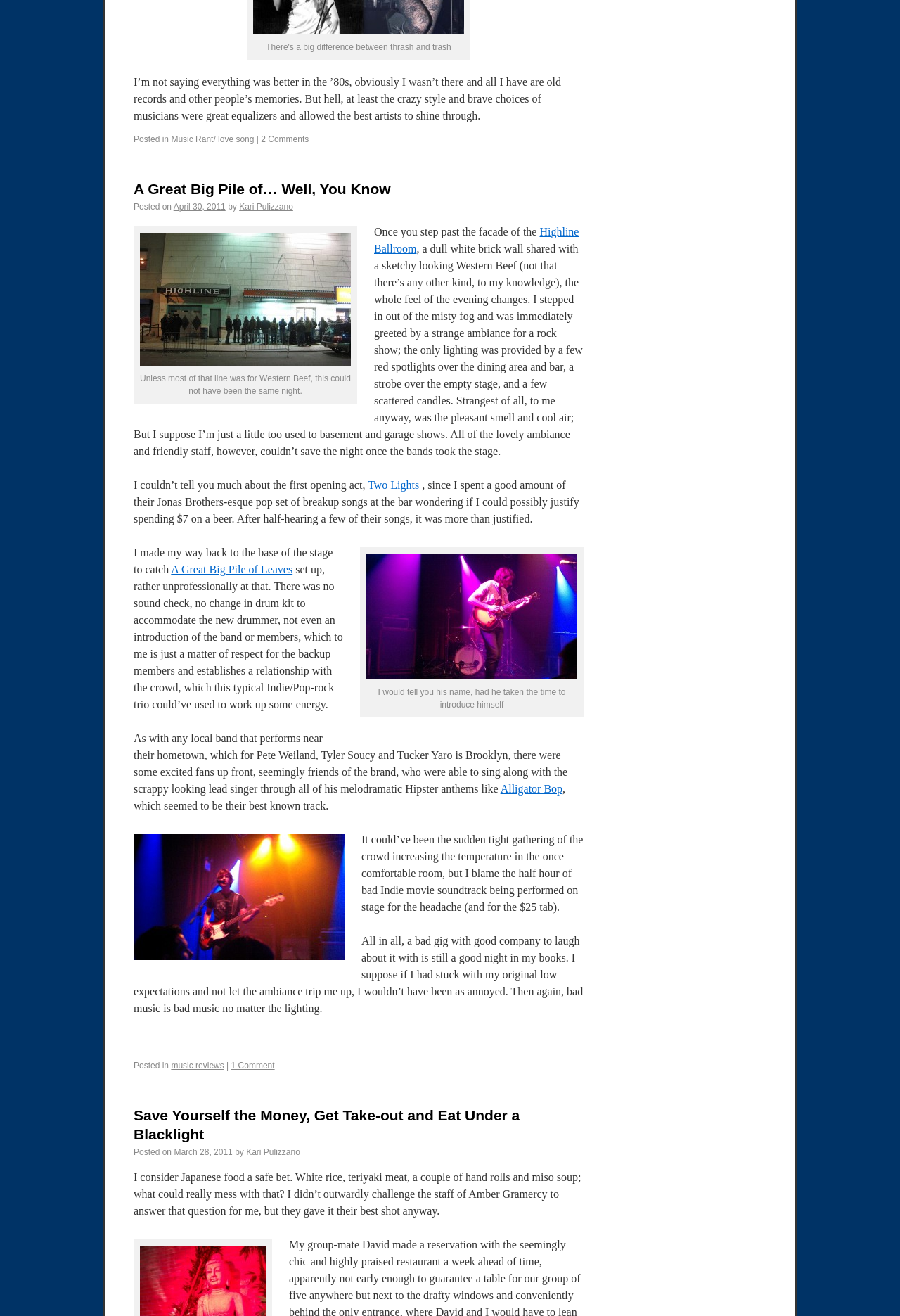Please identify the coordinates of the bounding box for the clickable region that will accomplish this instruction: "Open the search function".

None